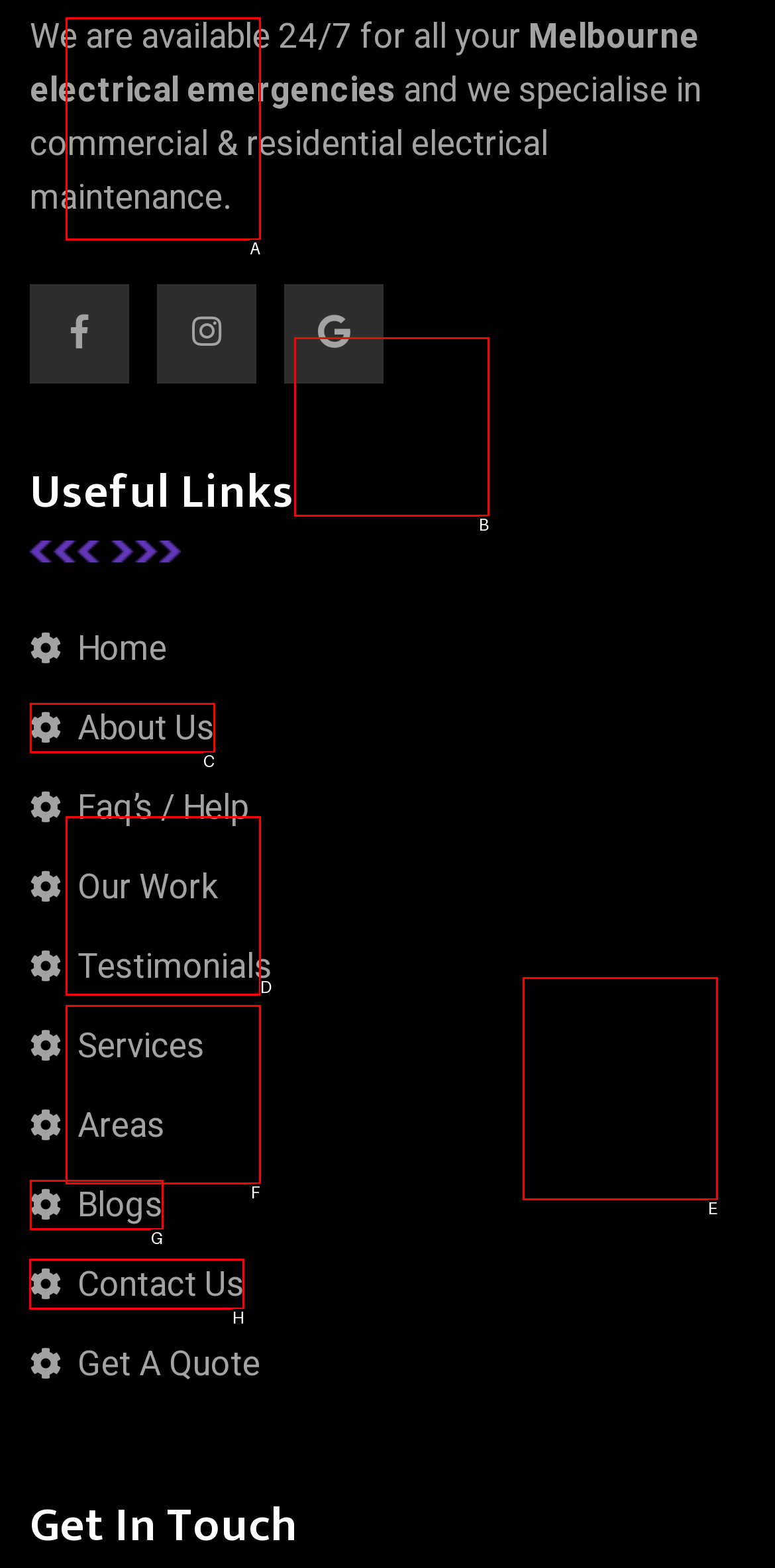Identify the correct UI element to click on to achieve the following task: contact us Respond with the corresponding letter from the given choices.

H